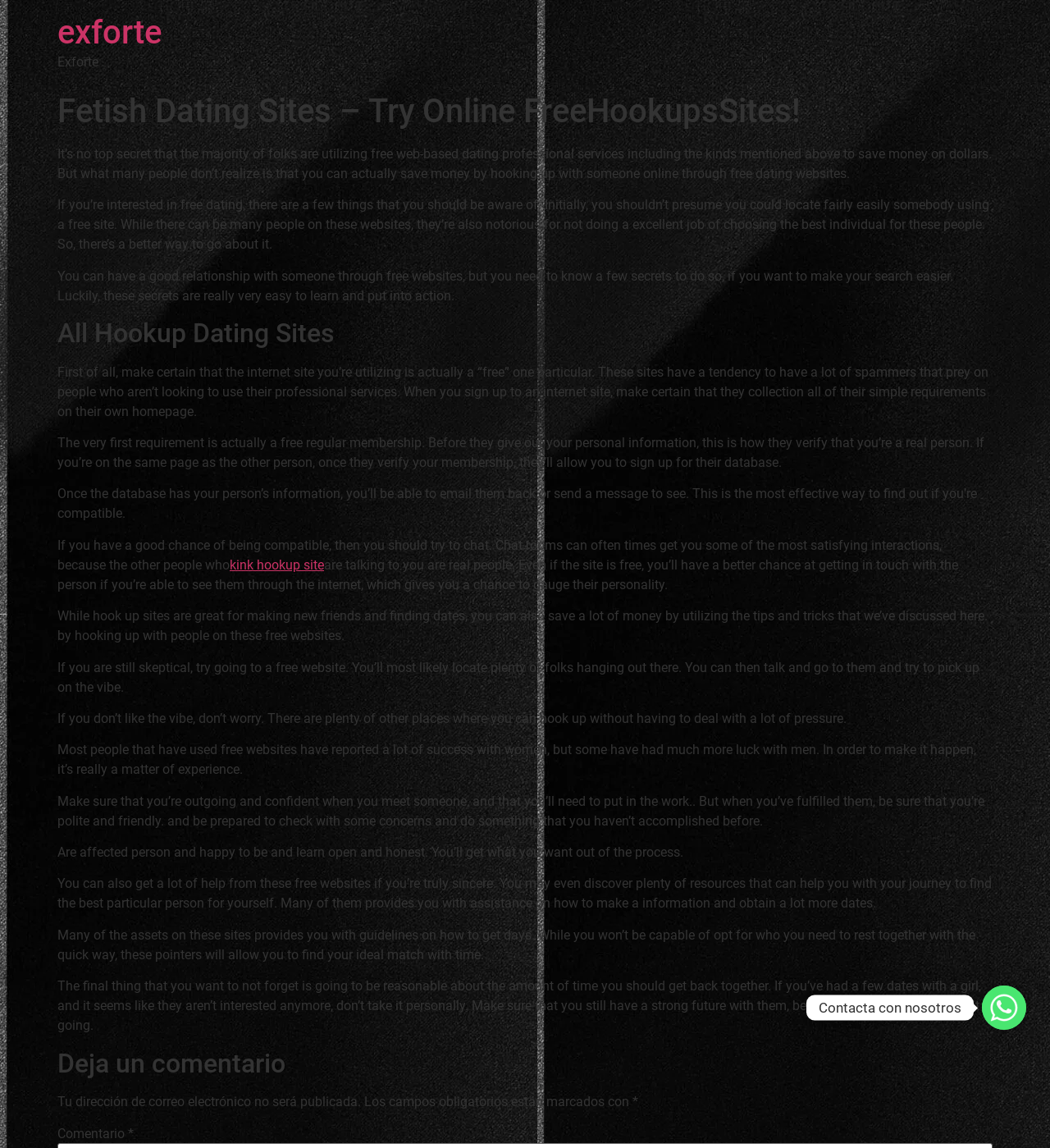Answer the question below using just one word or a short phrase: 
What can you find on free dating websites to help you with your journey?

Resources and assistance